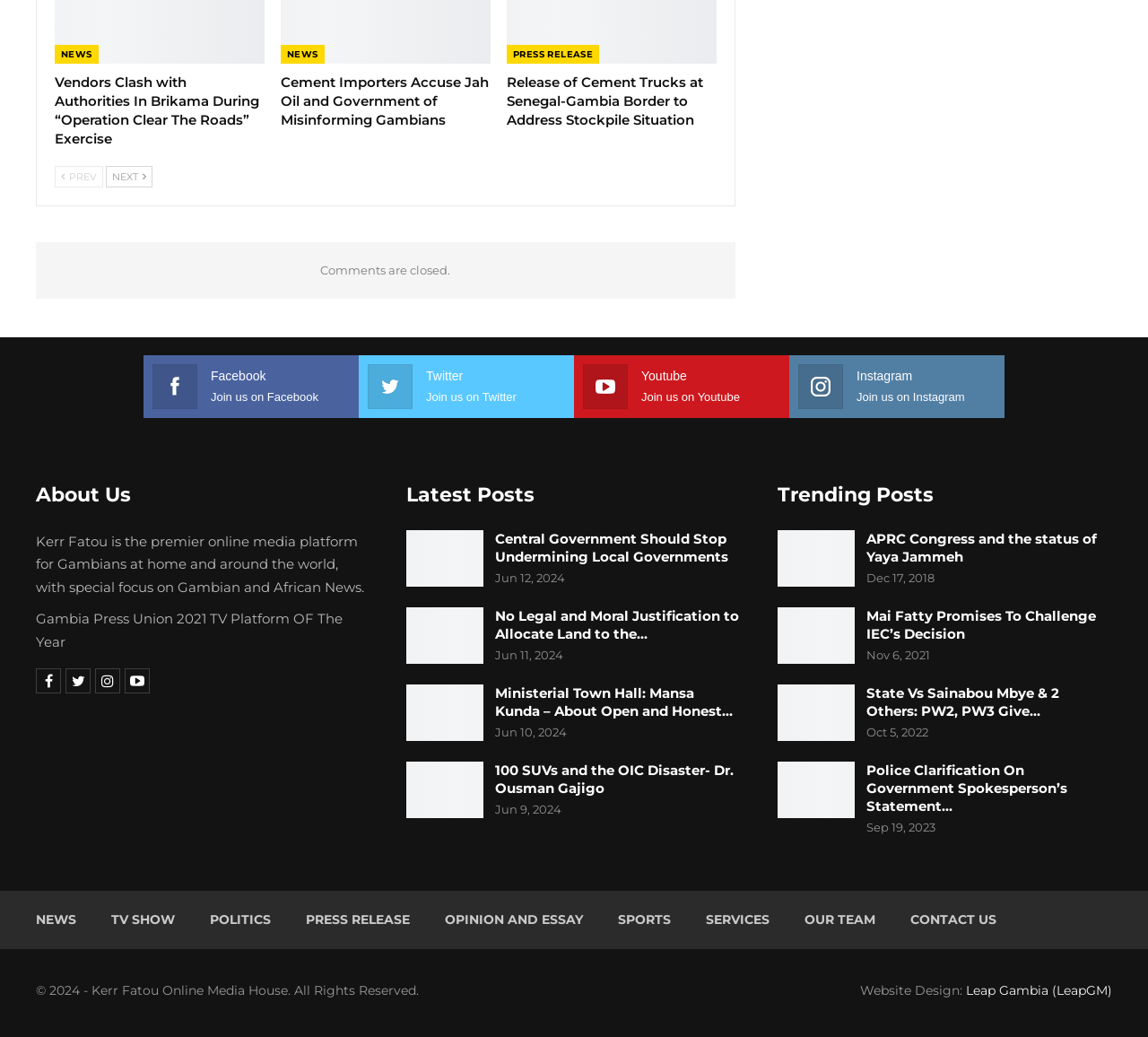Locate the bounding box coordinates of the region to be clicked to comply with the following instruction: "Read the latest post 'Central Government Should Stop Undermining Local Governments'". The coordinates must be four float numbers between 0 and 1, in the form [left, top, right, bottom].

[0.354, 0.511, 0.421, 0.566]